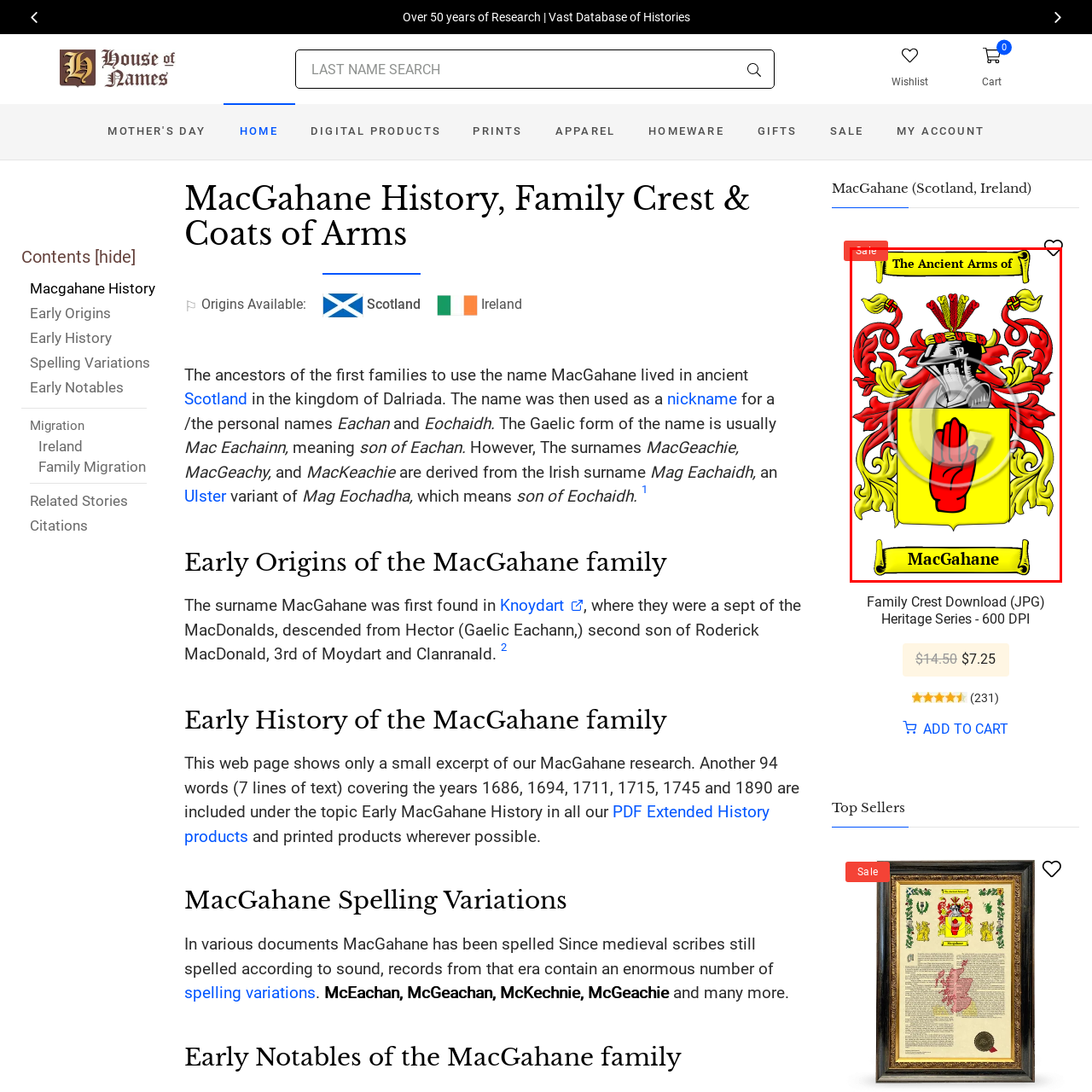What is written at the base of the coat of arms?
Look closely at the portion of the image highlighted by the red bounding box and provide a comprehensive answer to the question.

At the base of the coat of arms, the name 'MacGahane' is displayed, reflecting the lineage and heritage associated with this emblem.